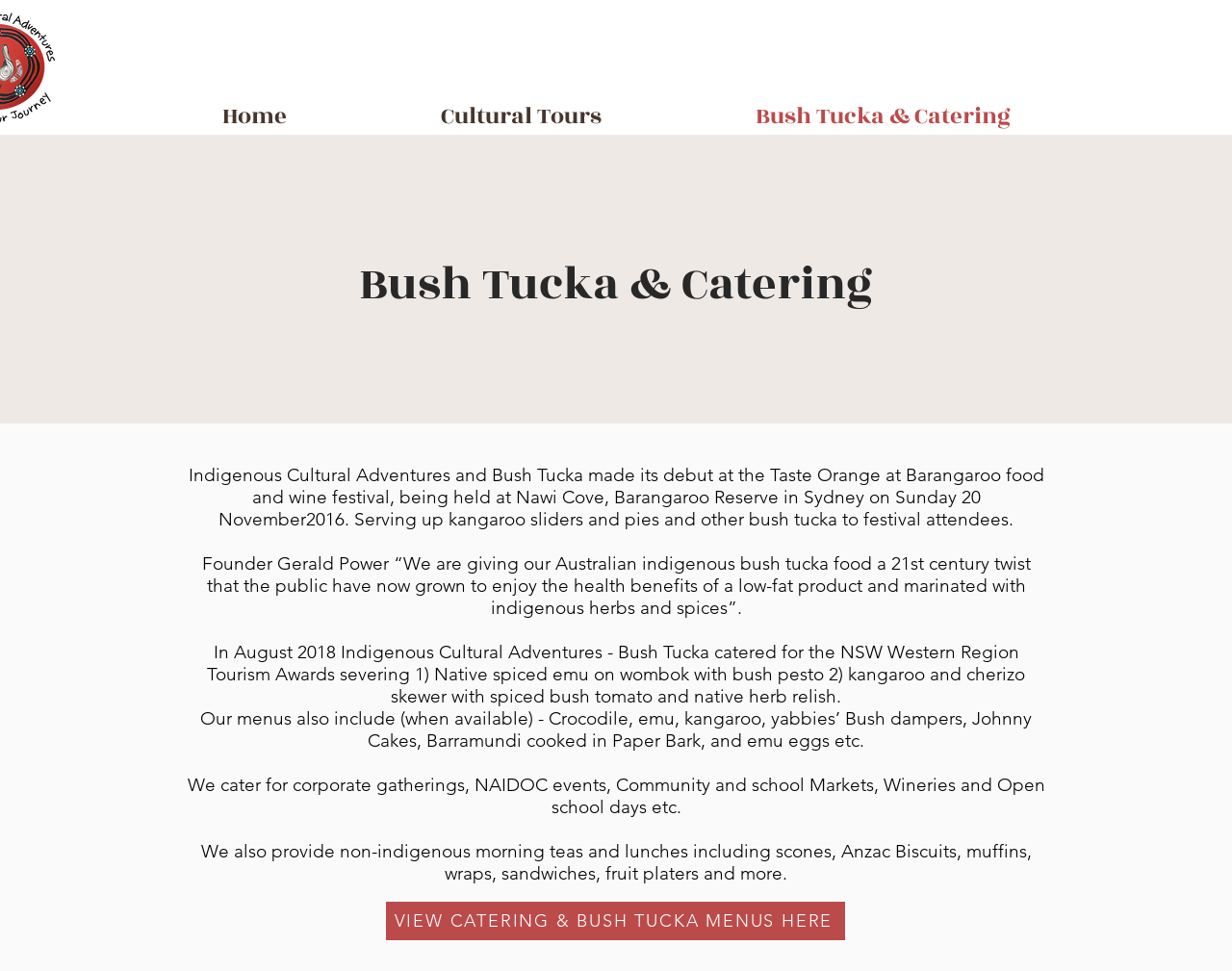What is the purpose of the 'VIEW CATERING & BUSH TUCKA MENUS HERE' link?
Please provide a single word or phrase in response based on the screenshot.

To view menus